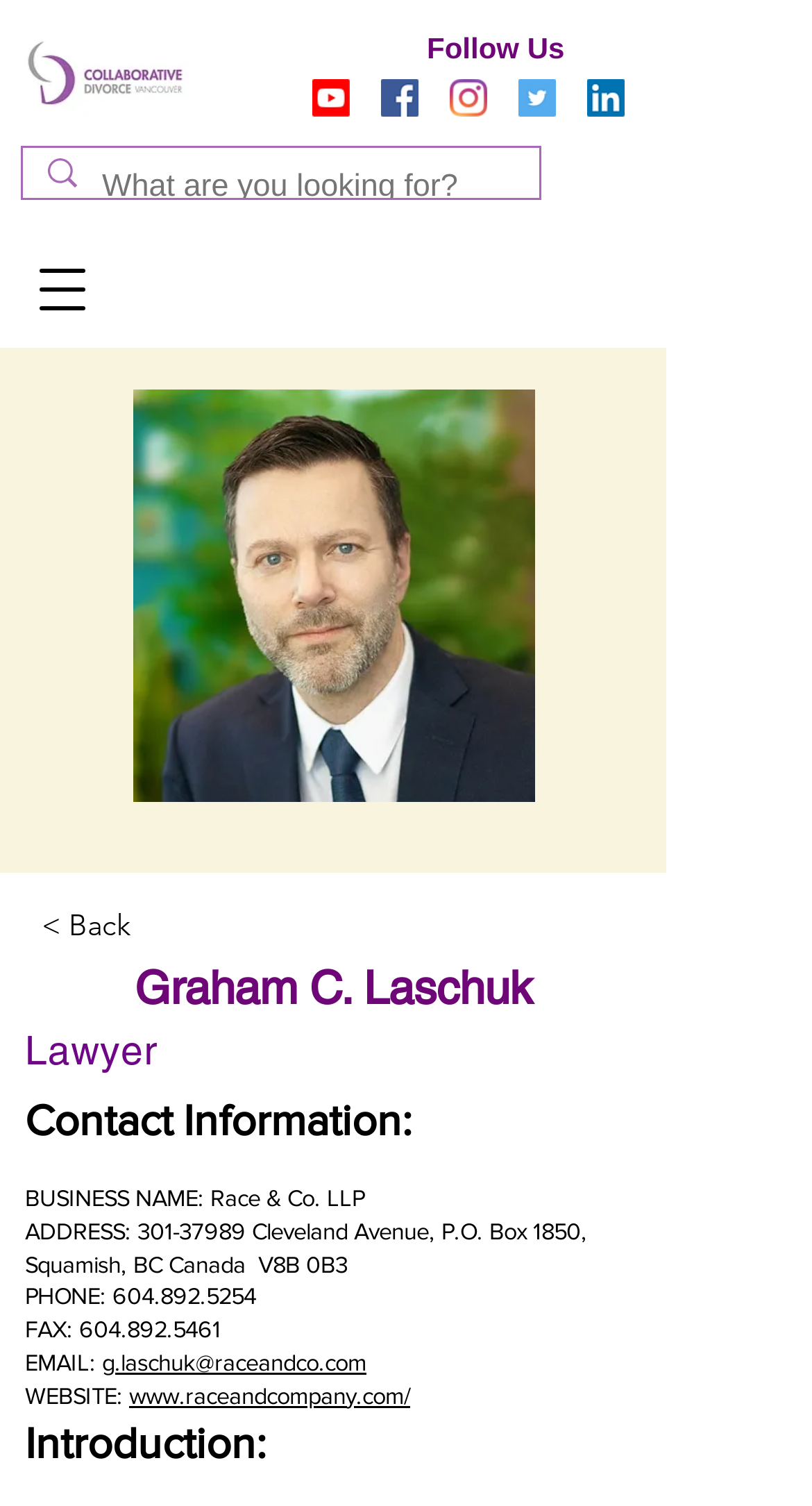Please determine the bounding box coordinates of the area that needs to be clicked to complete this task: 'Visit Youtube'. The coordinates must be four float numbers between 0 and 1, formatted as [left, top, right, bottom].

[0.385, 0.053, 0.431, 0.077]